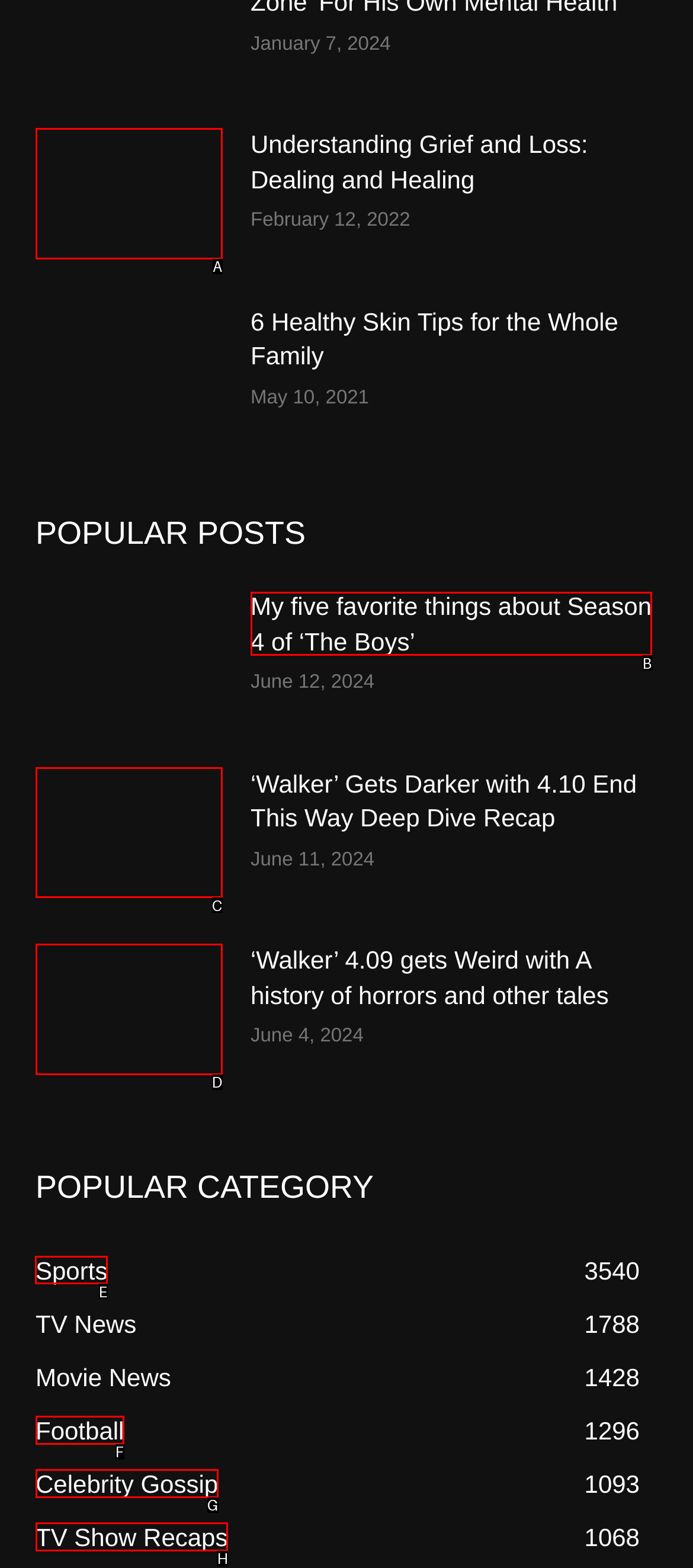For the instruction: Explore the category of Sports, determine the appropriate UI element to click from the given options. Respond with the letter corresponding to the correct choice.

E